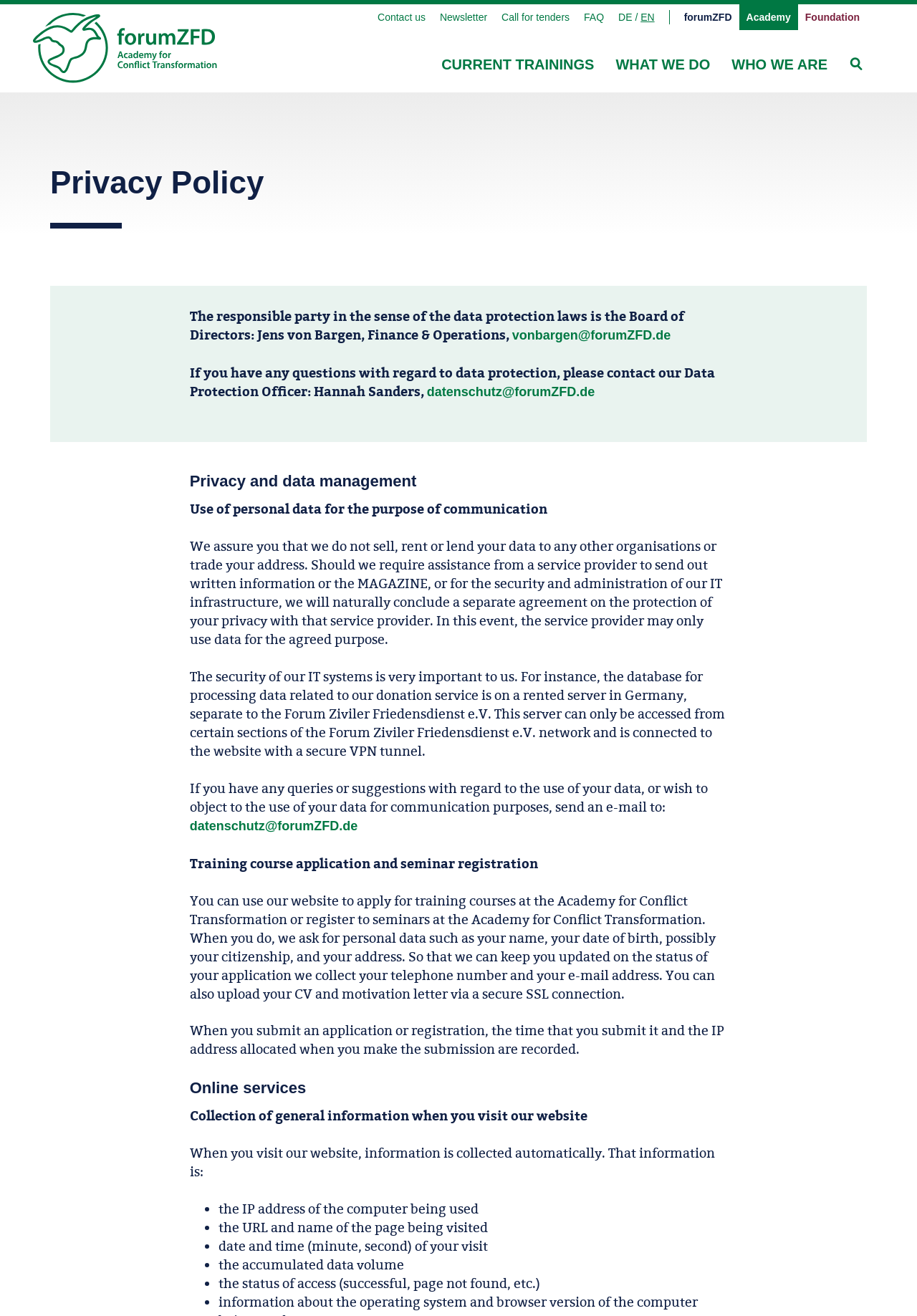Create a detailed narrative of the webpage’s visual and textual elements.

The webpage is titled "Privacy Policy | forumZFD Academy" and features a logo image of "forumZFD Academy" at the top left corner. Below the logo, there is a heading "Frieden braucht Fachleute" (which translates to "Peace needs experts"). 

On the top right corner, there is a search button labeled "Search". The main navigation menu is divided into two sections: "Hauptnavigation" (main navigation) and "Kopfbereich" (header area). The main navigation menu has three links: "CURRENT TRAININGS", "WHAT WE DO", and "WHO WE ARE". The header area has five links: "Contact us", "Newsletter", "Call for tenders", "FAQ", and language options "DE" and "EN". 

Below the navigation menus, there is a section dedicated to the privacy policy. The heading "Privacy Policy" is followed by a paragraph explaining the responsible party in the sense of data protection laws, which is the Board of Directors, specifically Jens von Bargen, Finance & Operations. There is also contact information for the Data Protection Officer, Hannah Sanders.

The webpage then explains the use of personal data for communication purposes, ensuring that data is not sold, rented, or lent to other organizations. It also explains the security measures in place to protect IT systems, including the use of a rented server in Germany with a secure VPN tunnel.

Further down, the webpage discusses the application and registration process for training courses and seminars, including the collection of personal data such as name, date of birth, citizenship, and address. It also explains that the time of submission and IP address are recorded.

The final section of the webpage is dedicated to online services, including the collection of general information when visiting the website, such as IP address, URL, and date and time of visit.